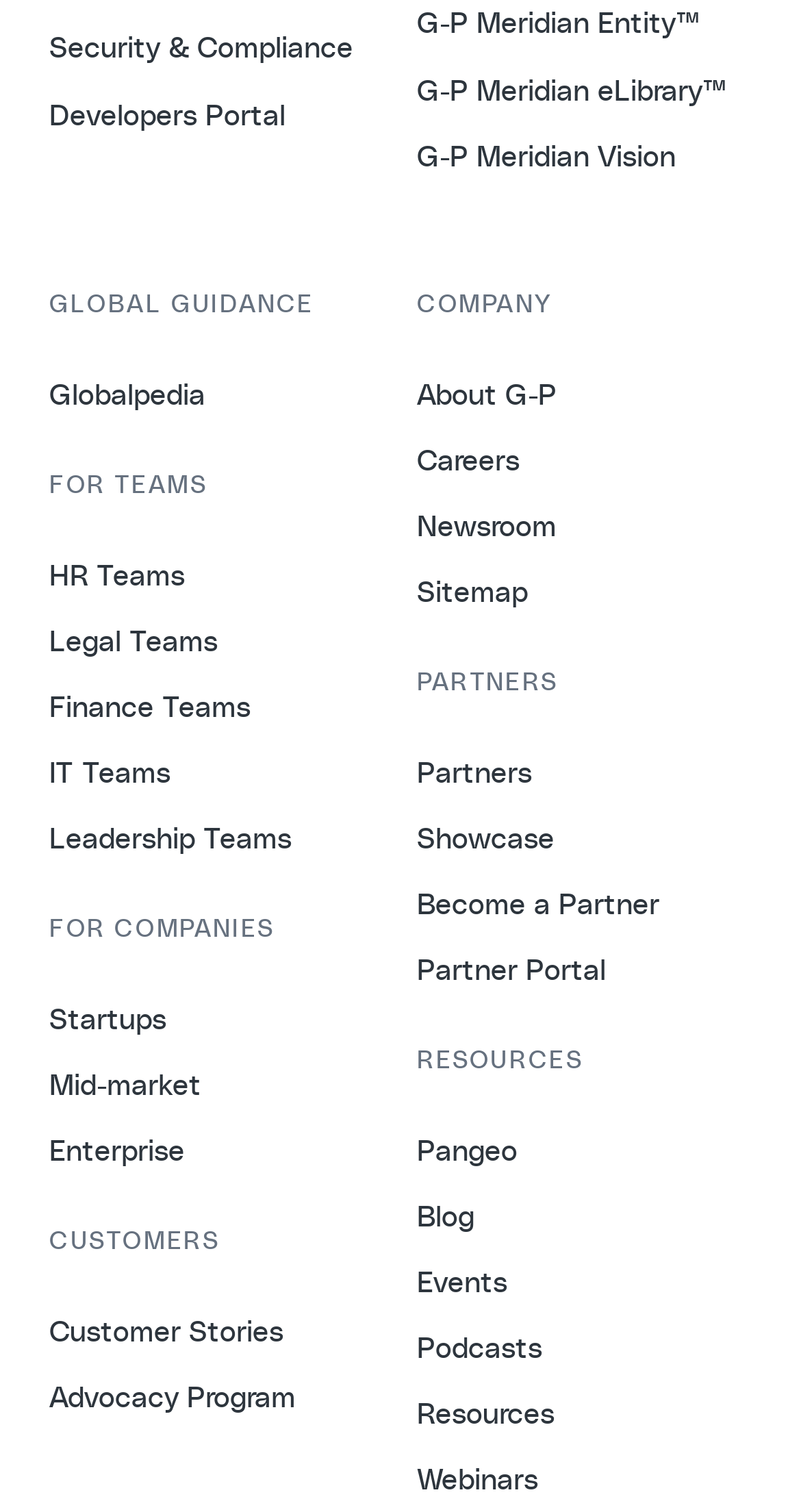Respond to the following query with just one word or a short phrase: 
What is the last resource listed?

Webinars